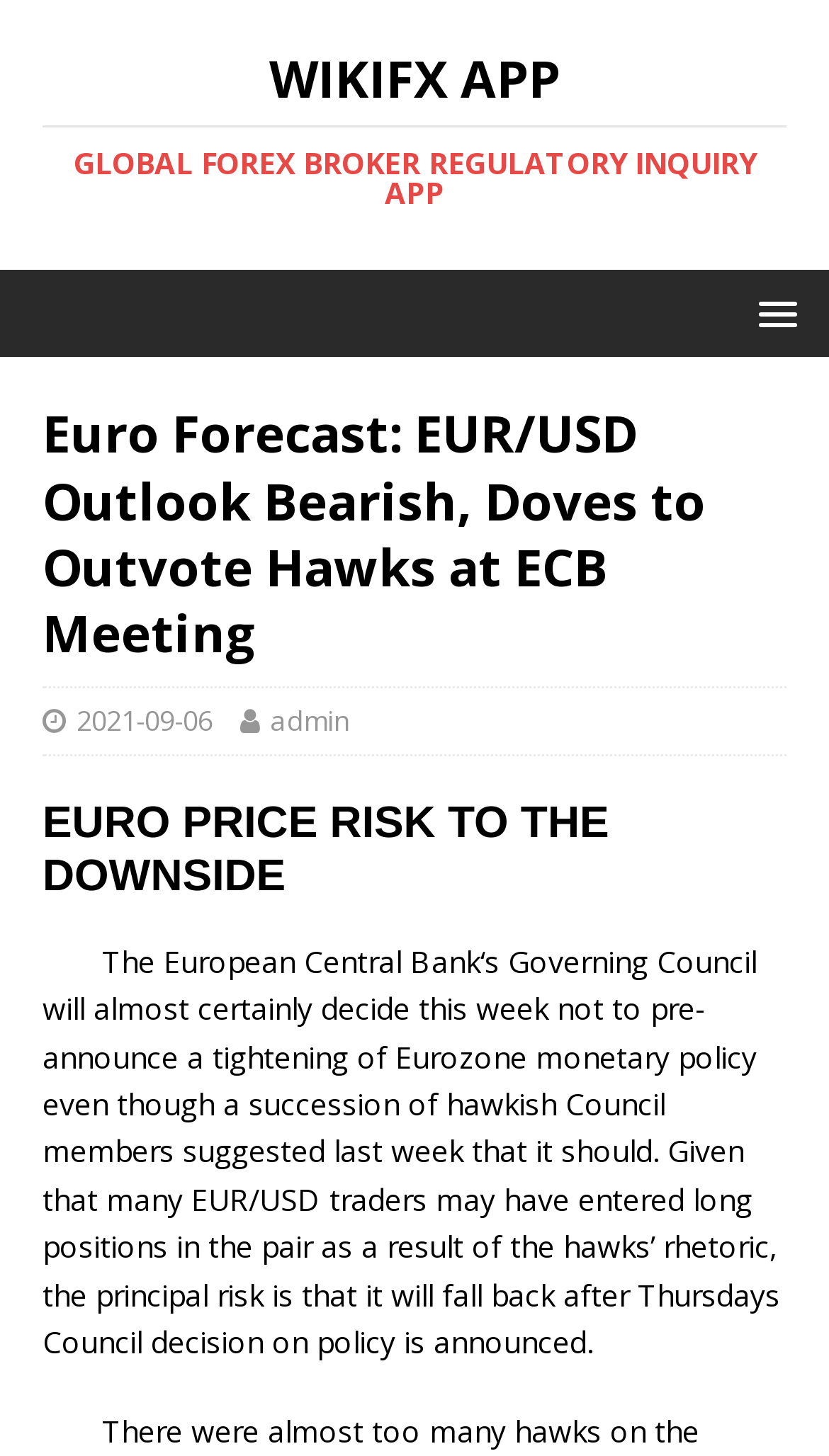Identify the first-level heading on the webpage and generate its text content.

Euro Forecast: EUR/USD Outlook Bearish, Doves to Outvote Hawks at ECB Meeting